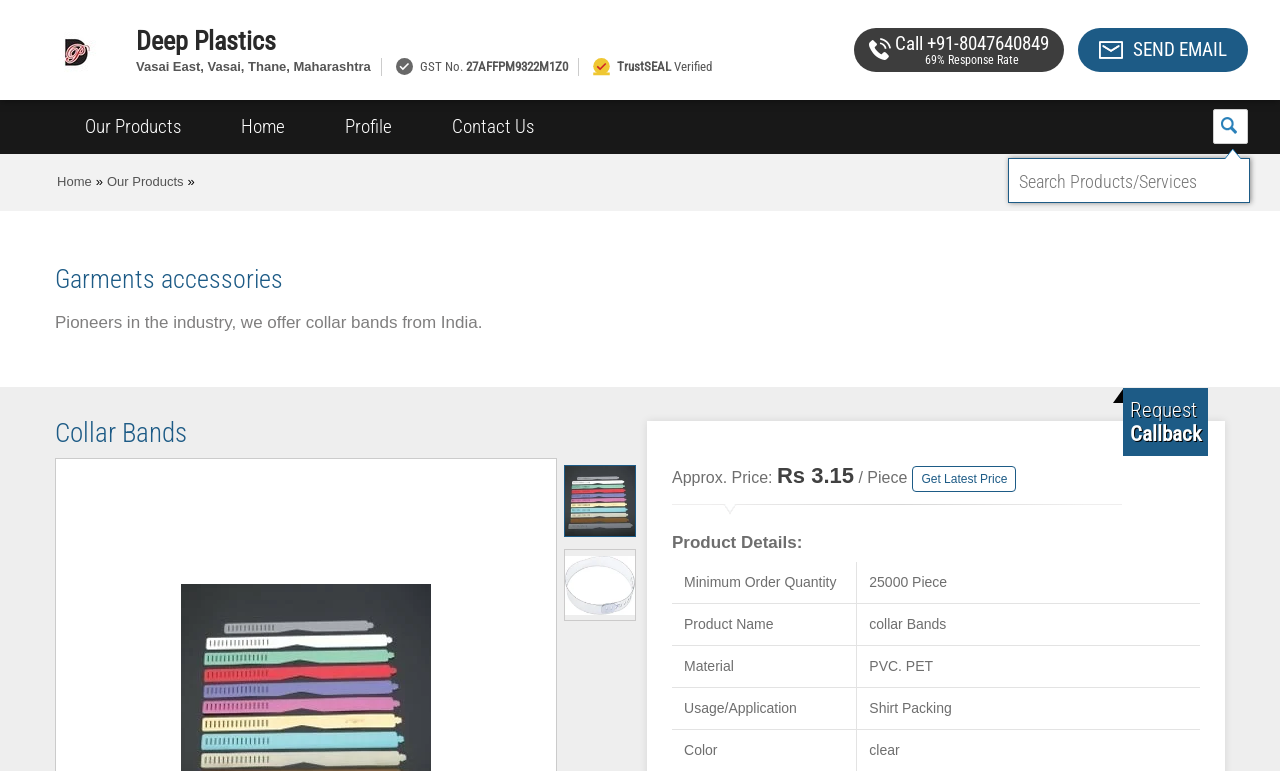From the screenshot, find the bounding box of the UI element matching this description: "Zesty Paws Probiotic Bites Petco". Supply the bounding box coordinates in the form [left, top, right, bottom], each a float between 0 and 1.

None